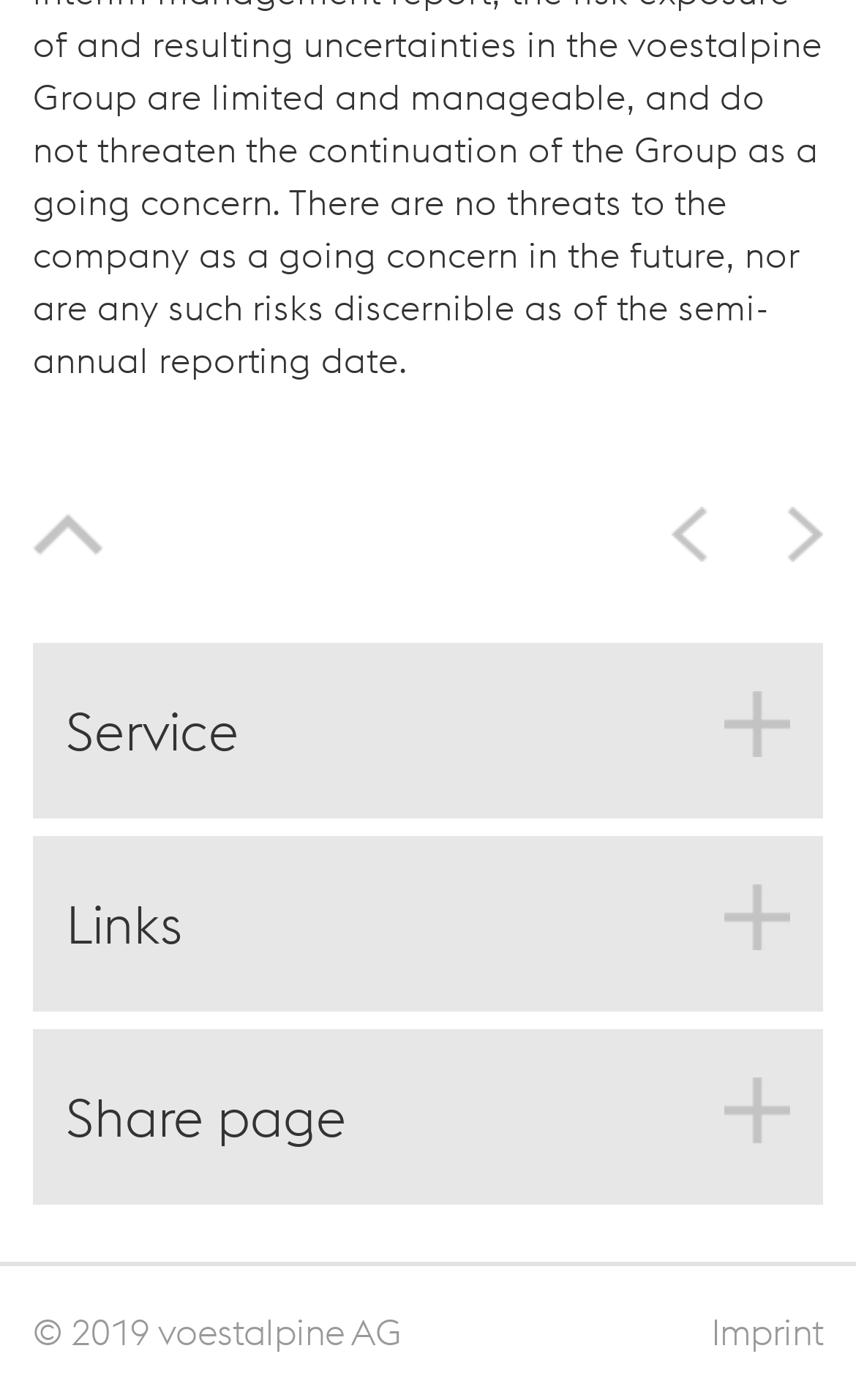Using the provided description: "Compare to last year", find the bounding box coordinates of the corresponding UI element. The output should be four float numbers between 0 and 1, in the format [left, top, right, bottom].

[0.077, 0.671, 0.426, 0.699]